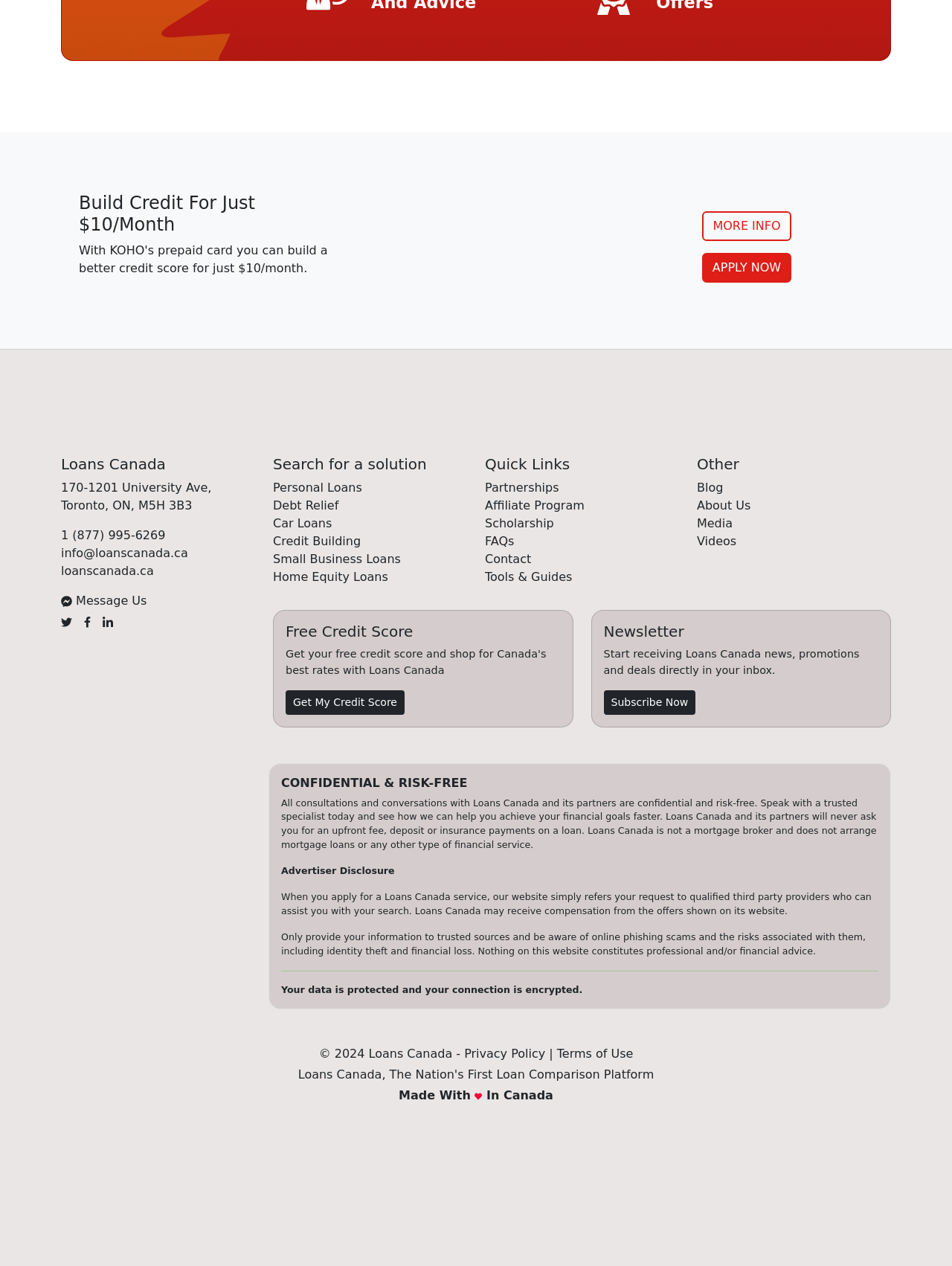What is the name of the company?
Refer to the screenshot and answer in one word or phrase.

Loans Canada